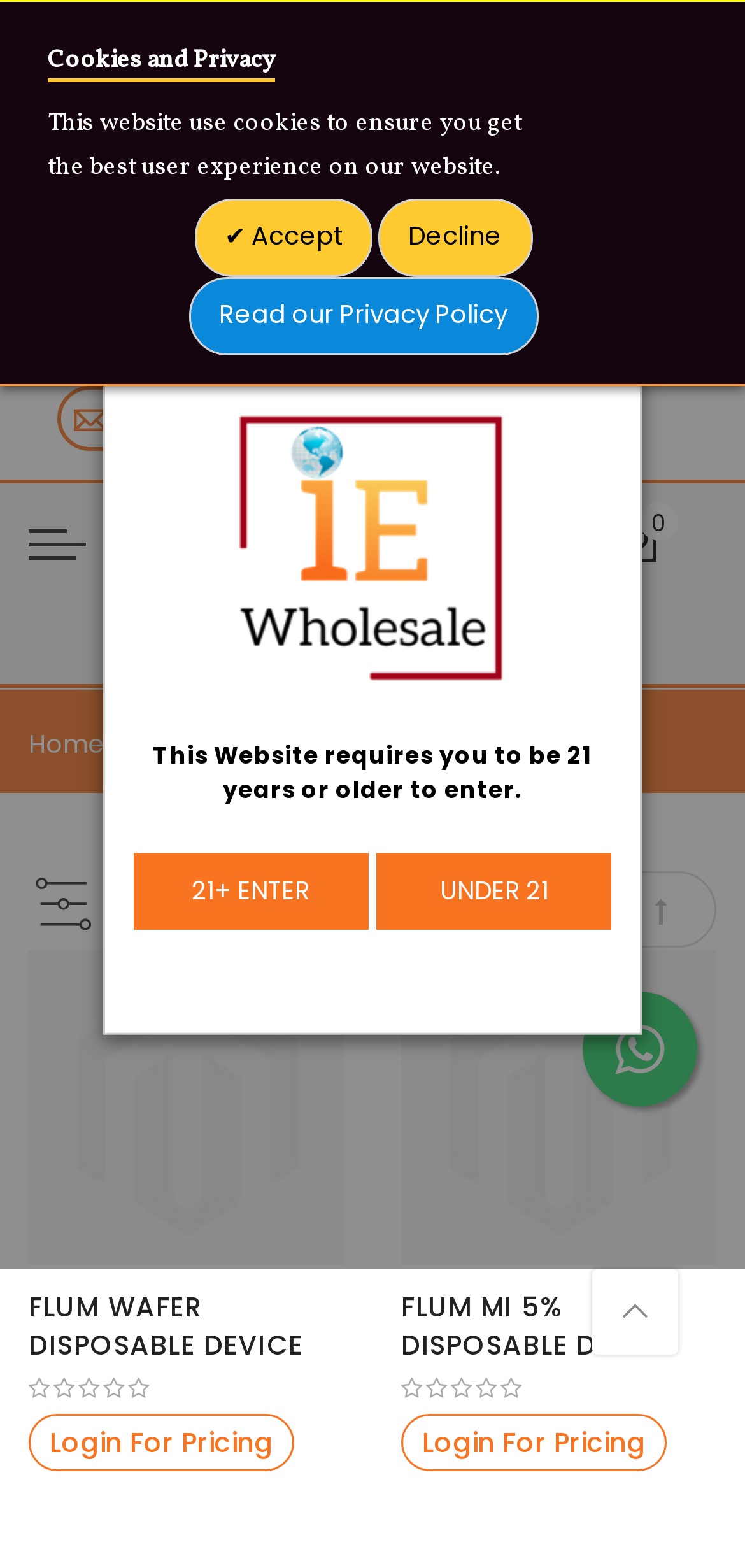Provide your answer to the question using just one word or phrase: How many navigation menu items are there?

3